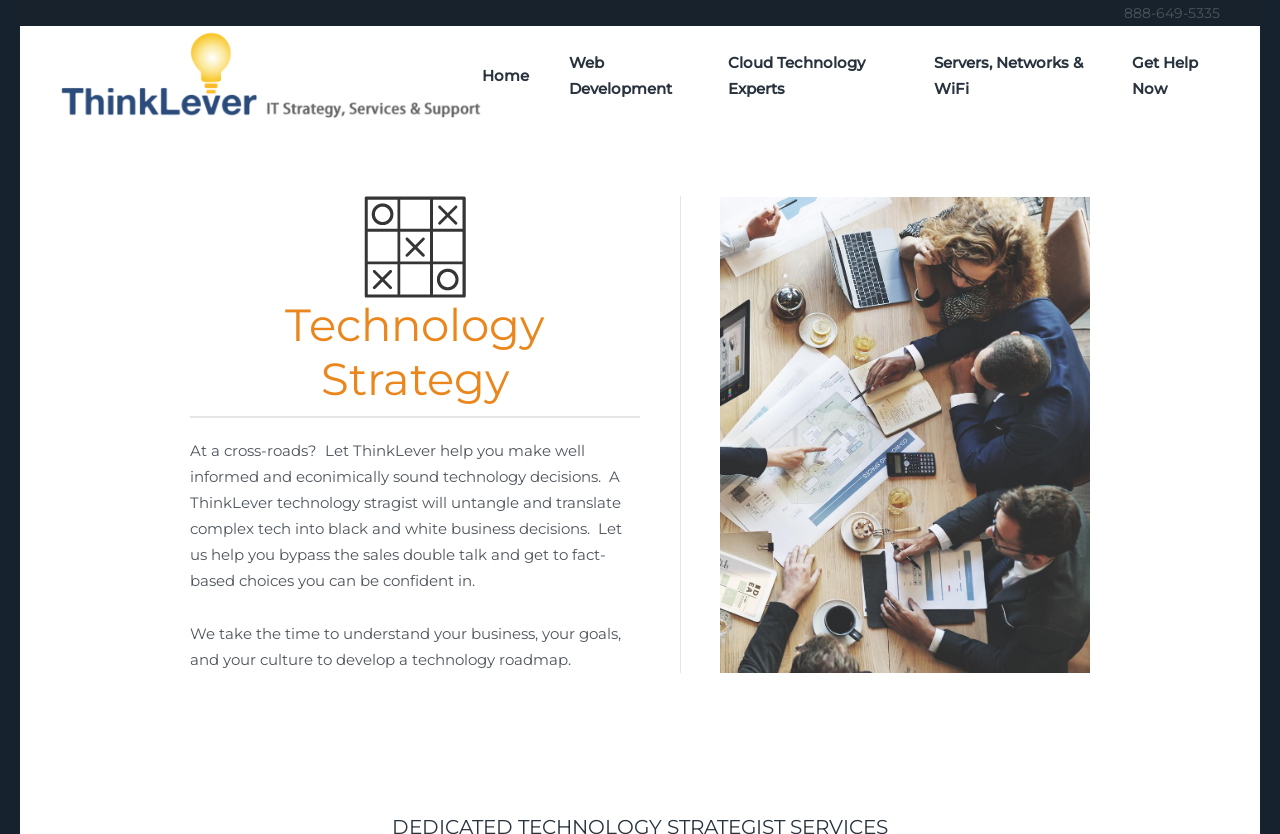Could you locate the bounding box coordinates for the section that should be clicked to accomplish this task: "Explore Web Development".

[0.444, 0.032, 0.537, 0.152]